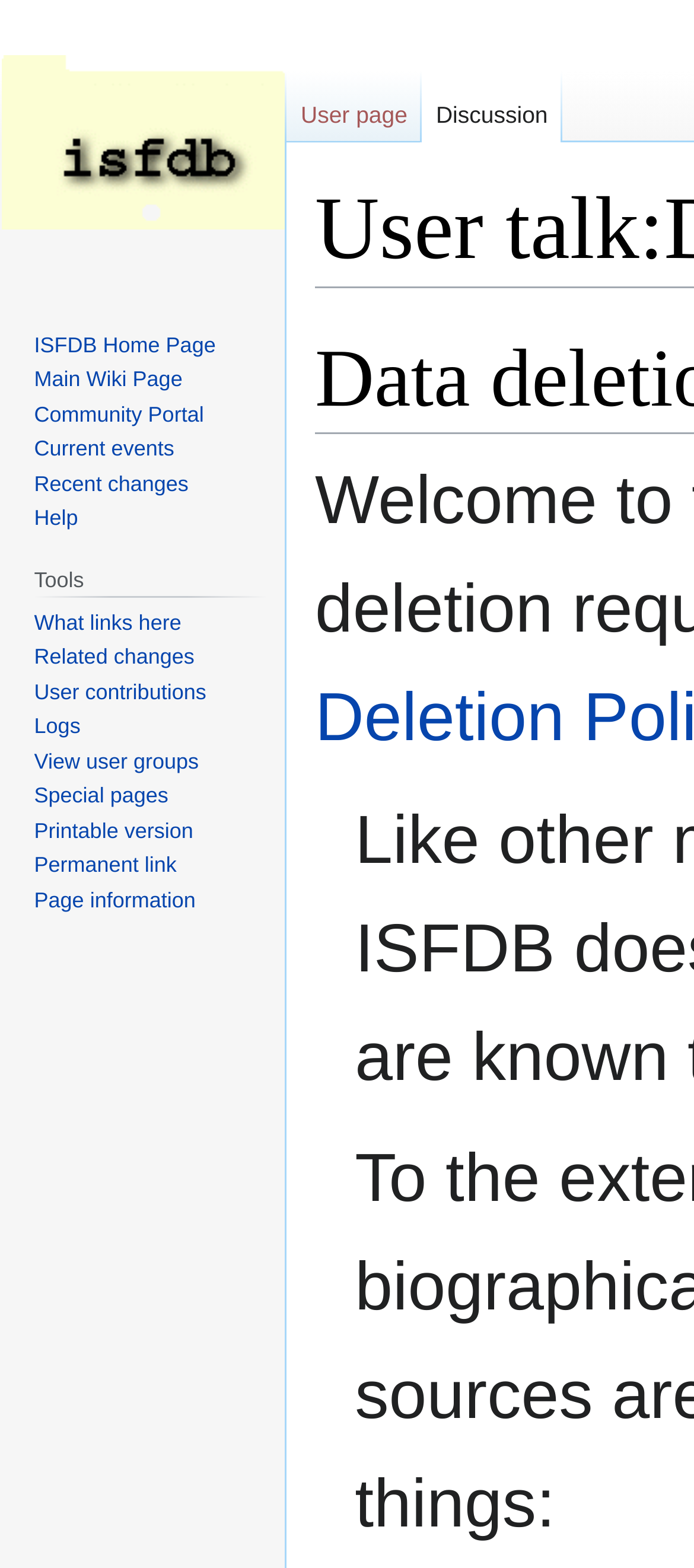How many navigation sections are there? Observe the screenshot and provide a one-word or short phrase answer.

3